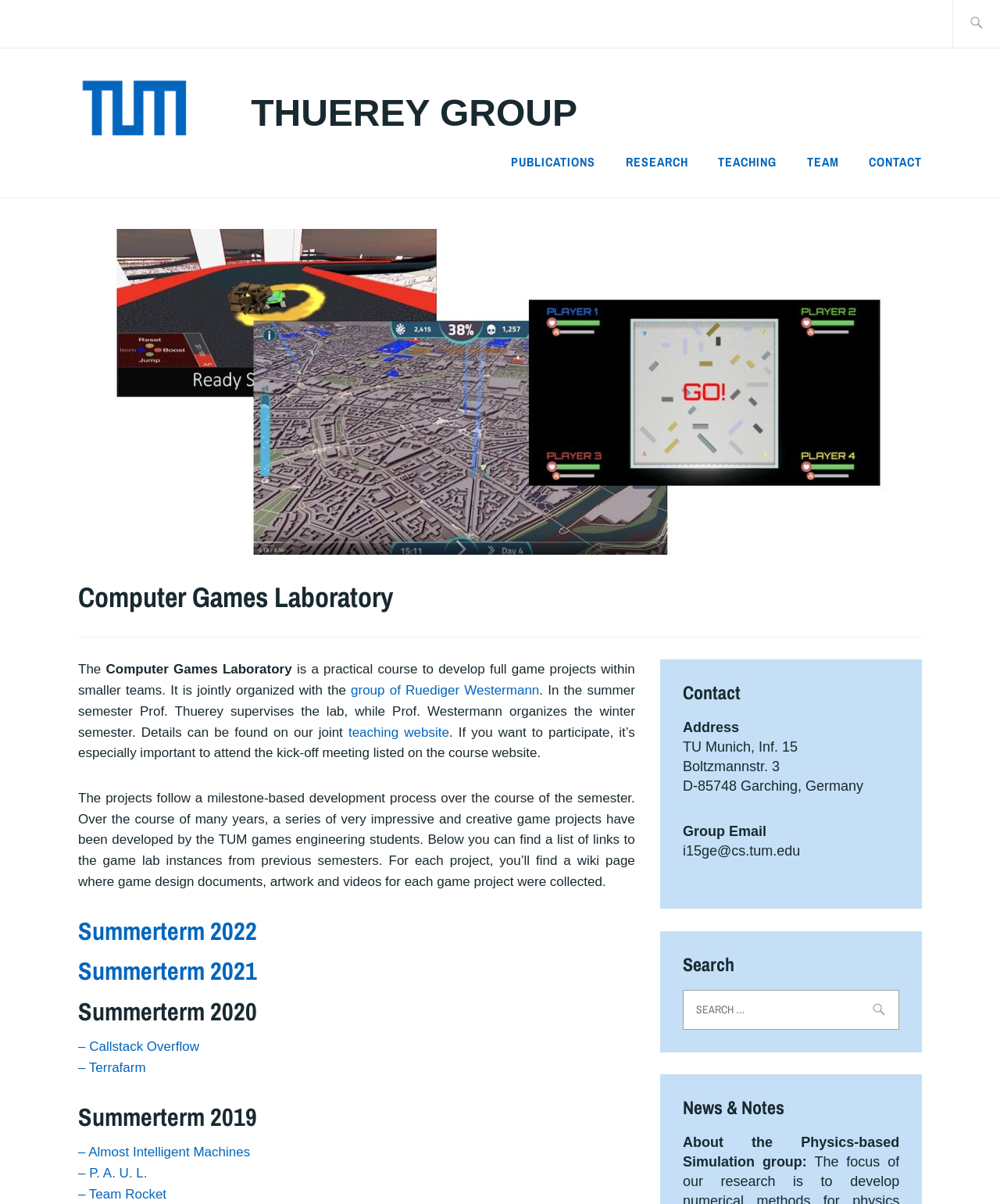Please find the bounding box coordinates of the element's region to be clicked to carry out this instruction: "Contact the group".

[0.683, 0.567, 0.899, 0.584]